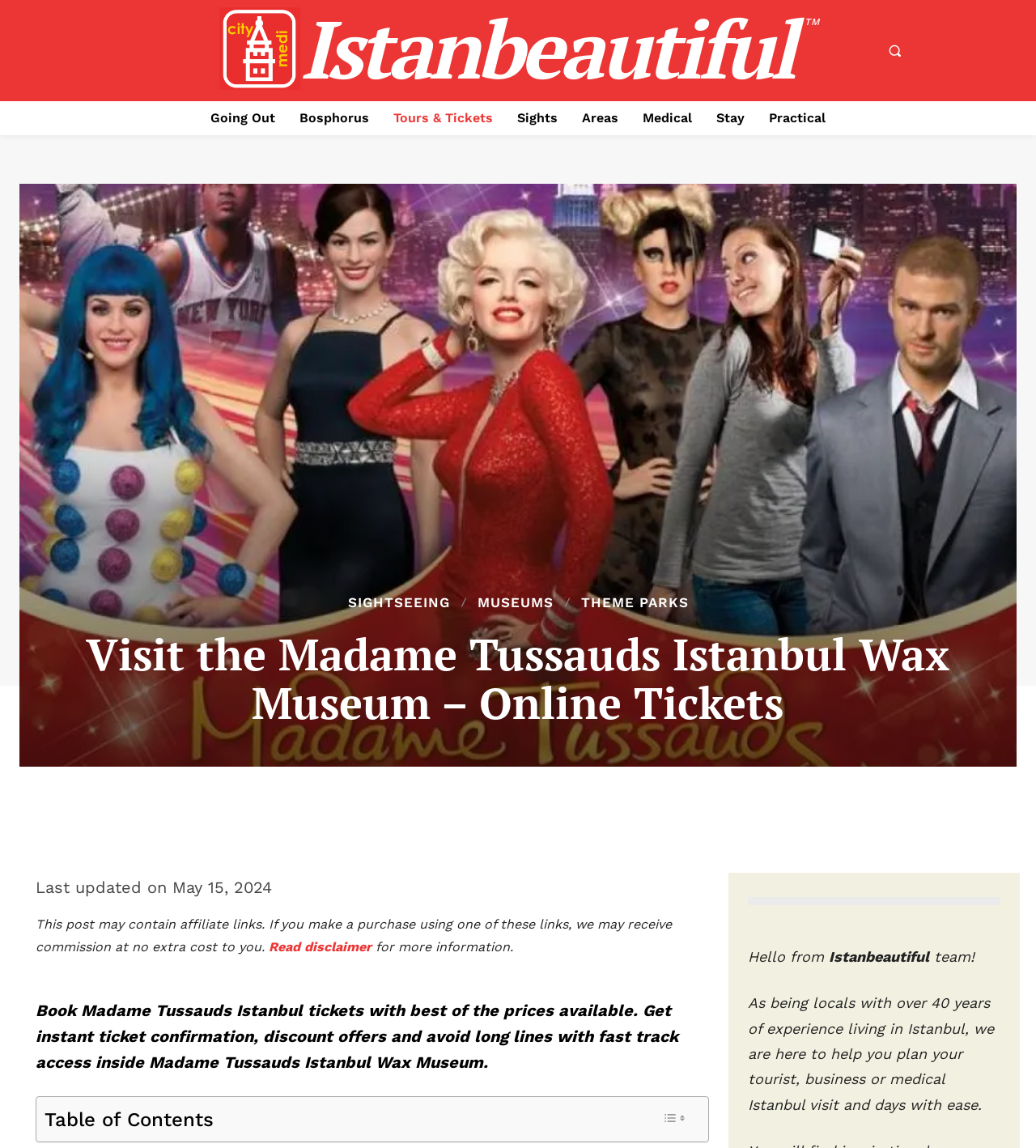What type of links are mentioned on the website?
Based on the image, give a concise answer in the form of a single word or short phrase.

Affiliate links